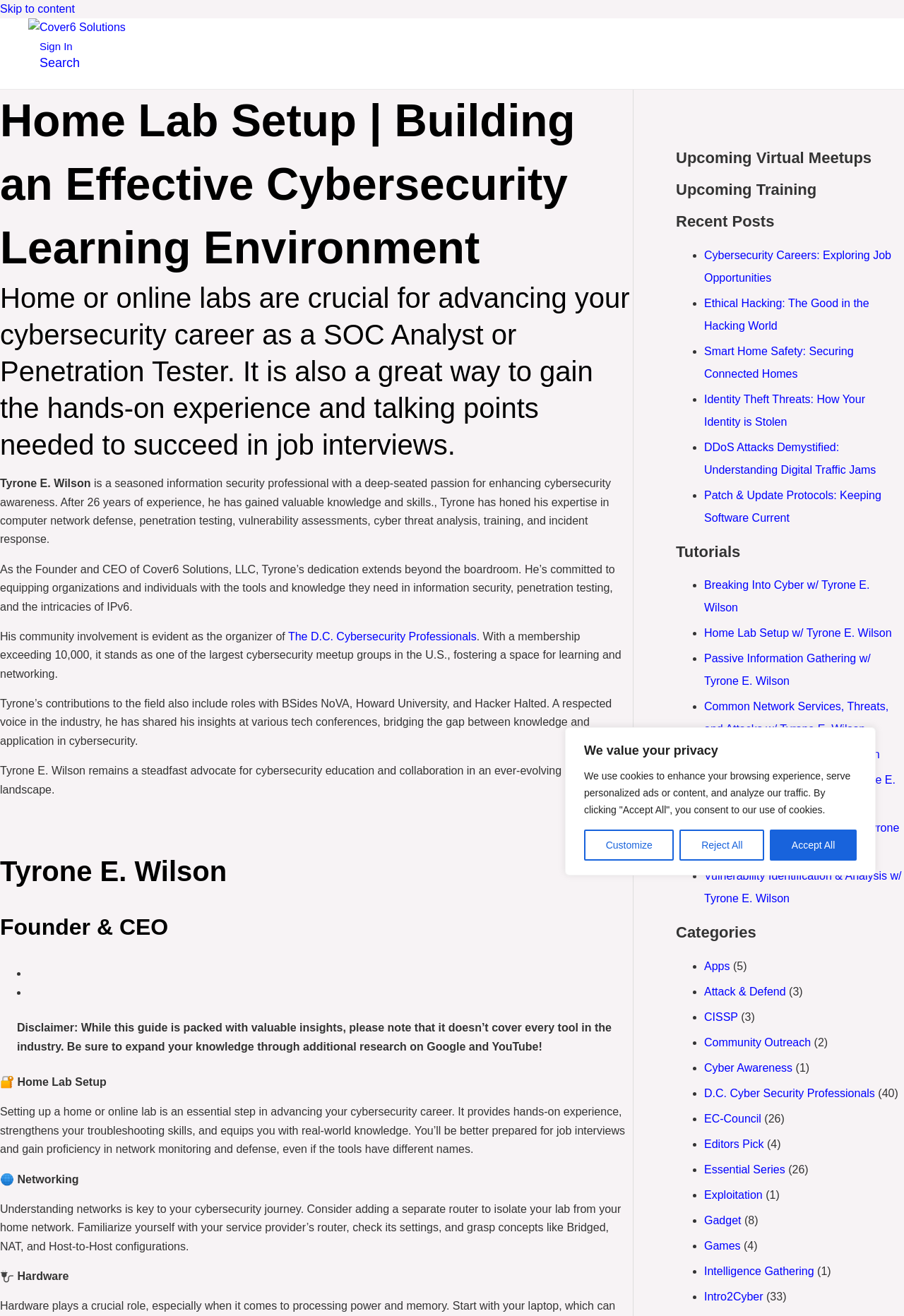Please identify the bounding box coordinates of the element's region that I should click in order to complete the following instruction: "Explore the 'Home Lab Setup' section". The bounding box coordinates consist of four float numbers between 0 and 1, i.e., [left, top, right, bottom].

[0.0, 0.818, 0.118, 0.827]